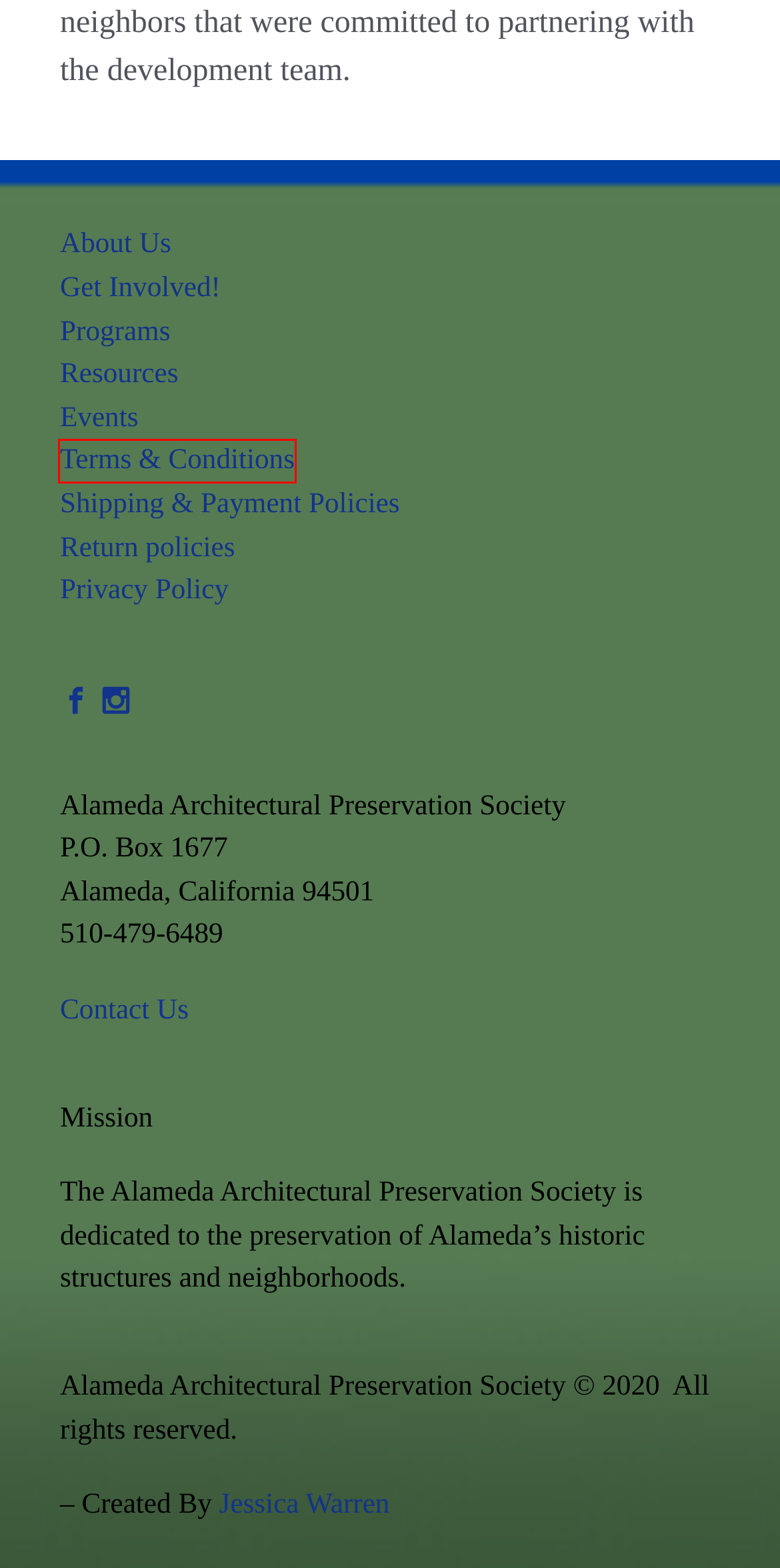You have been given a screenshot of a webpage, where a red bounding box surrounds a UI element. Identify the best matching webpage description for the page that loads after the element in the bounding box is clicked. Options include:
A. Privacy Policy – Alameda Architectural Preservation Society
B. Alameda Architectural Preservation Society
C. Terms & Conditions – Alameda Architectural Preservation Society
D. Shipping & Payment Policies – Alameda Architectural Preservation Society
E. About Us – Alameda Architectural Preservation Society
F. Contact Us – Alameda Architectural Preservation Society
G. Return policies – Alameda Architectural Preservation Society
H. Get Involved! – Alameda Architectural Preservation Society

C